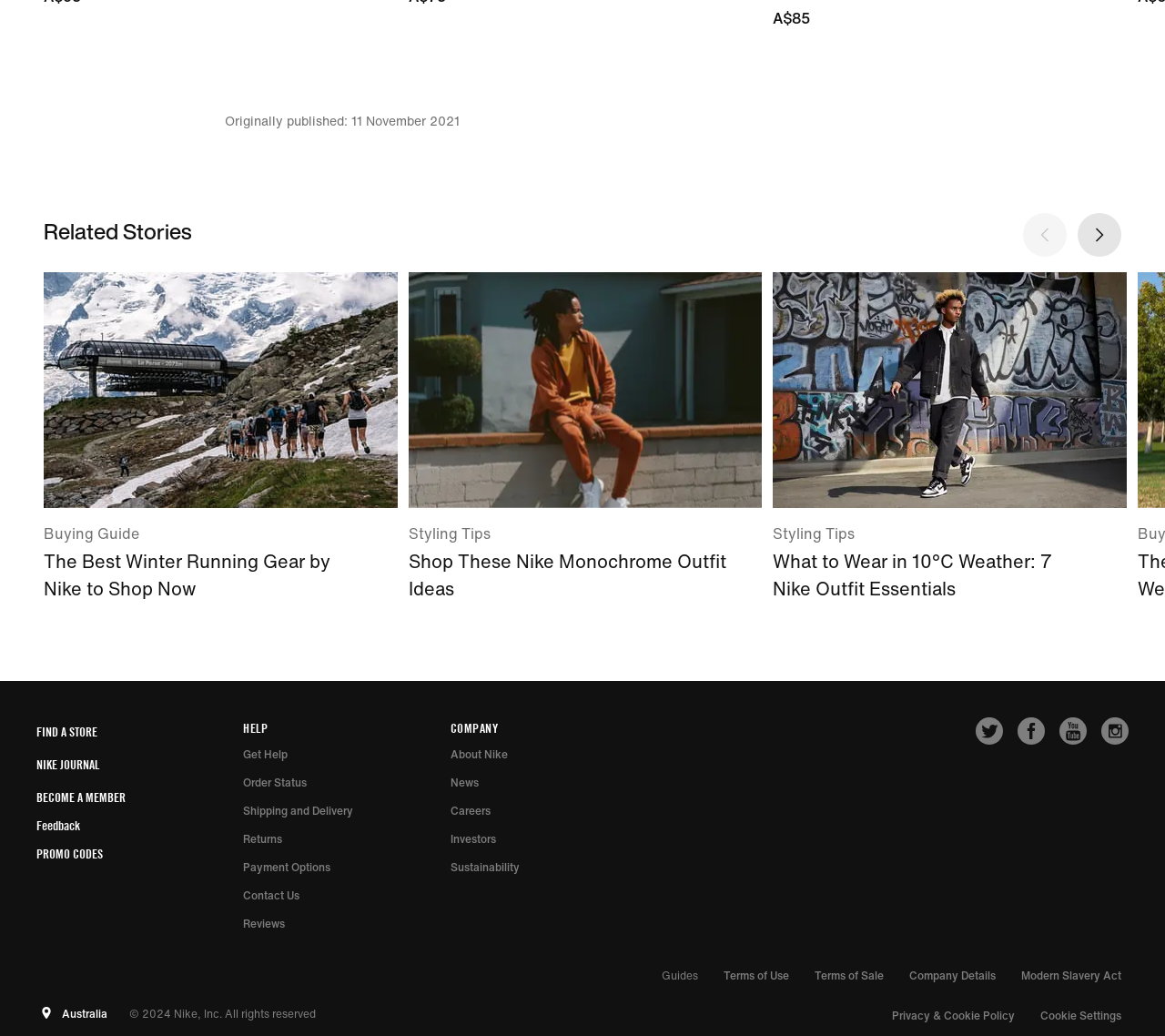Locate the bounding box coordinates of the UI element described by: "Promo Codes". The bounding box coordinates should consist of four float numbers between 0 and 1, i.e., [left, top, right, bottom].

[0.031, 0.817, 0.088, 0.831]